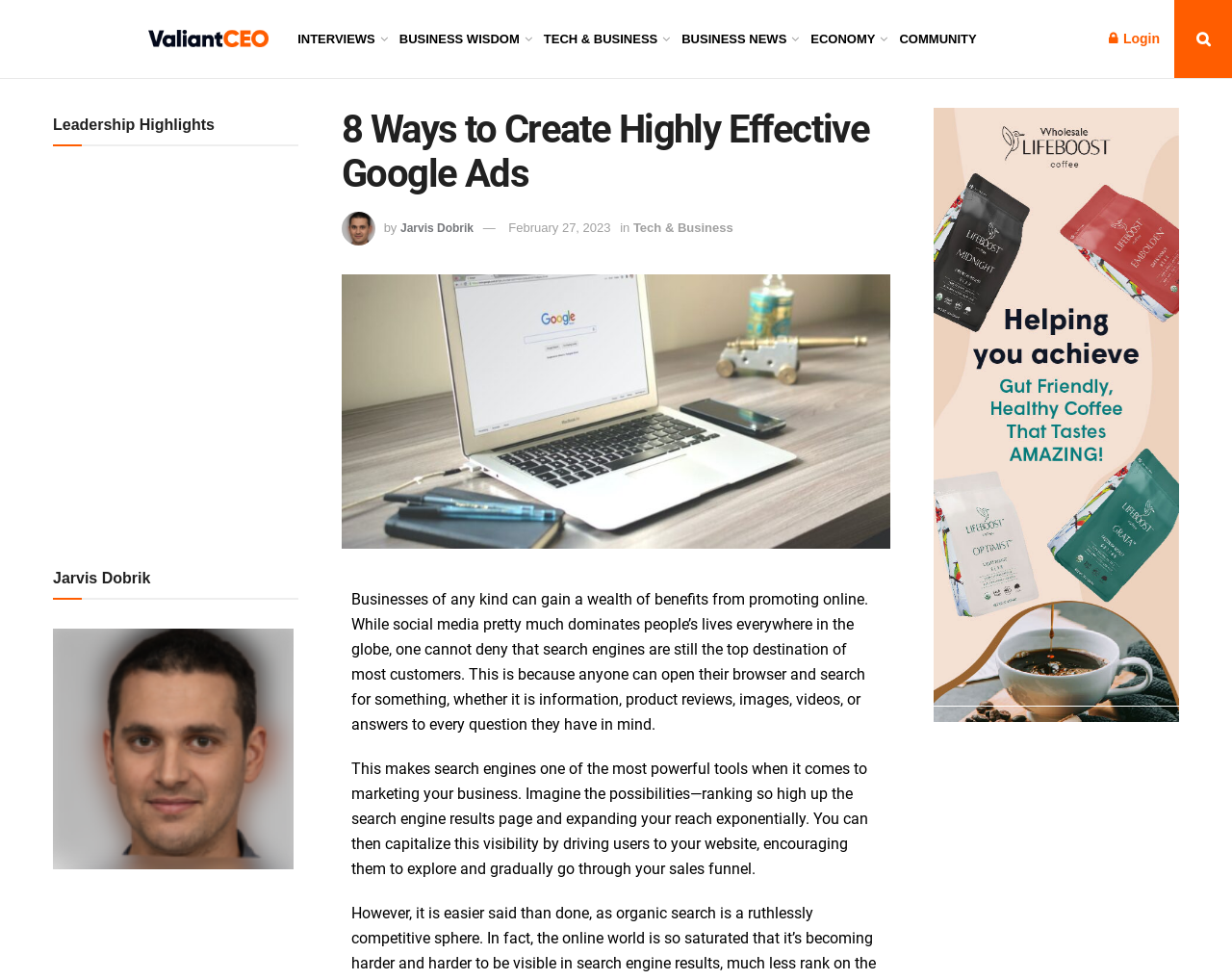Please determine the bounding box coordinates of the clickable area required to carry out the following instruction: "Login to the website". The coordinates must be four float numbers between 0 and 1, represented as [left, top, right, bottom].

[0.9, 0.0, 0.941, 0.08]